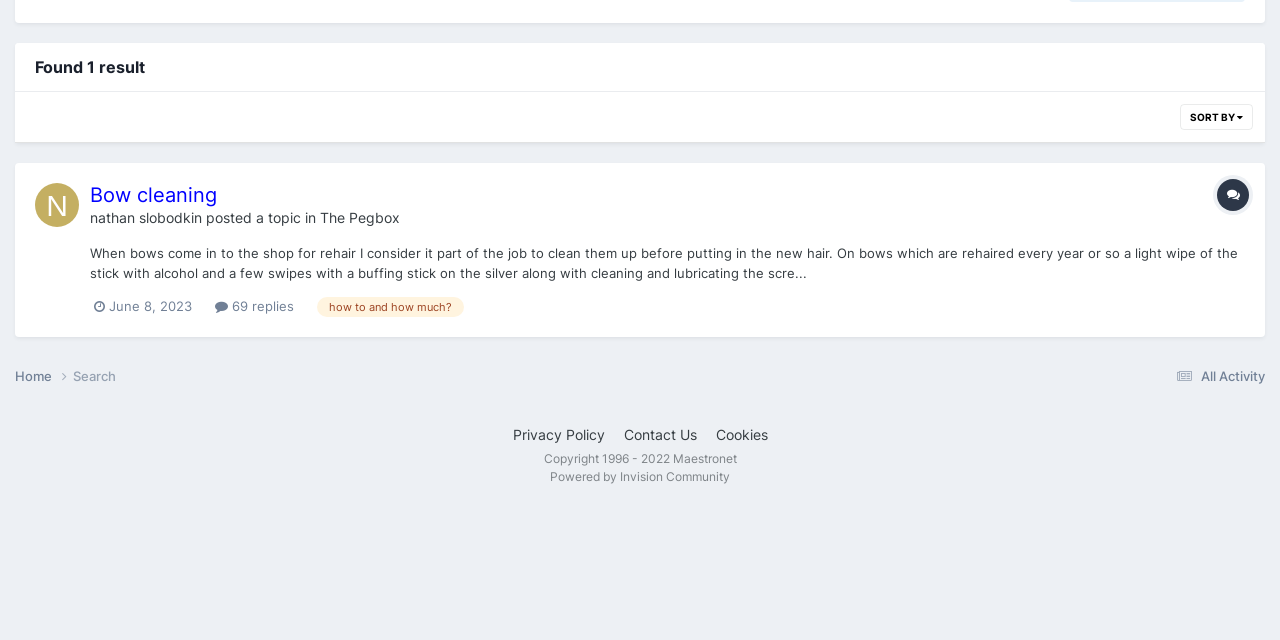Using the element description 69 replies, predict the bounding box coordinates for the UI element. Provide the coordinates in (top-left x, top-left y, bottom-right x, bottom-right y) format with values ranging from 0 to 1.

[0.168, 0.466, 0.23, 0.491]